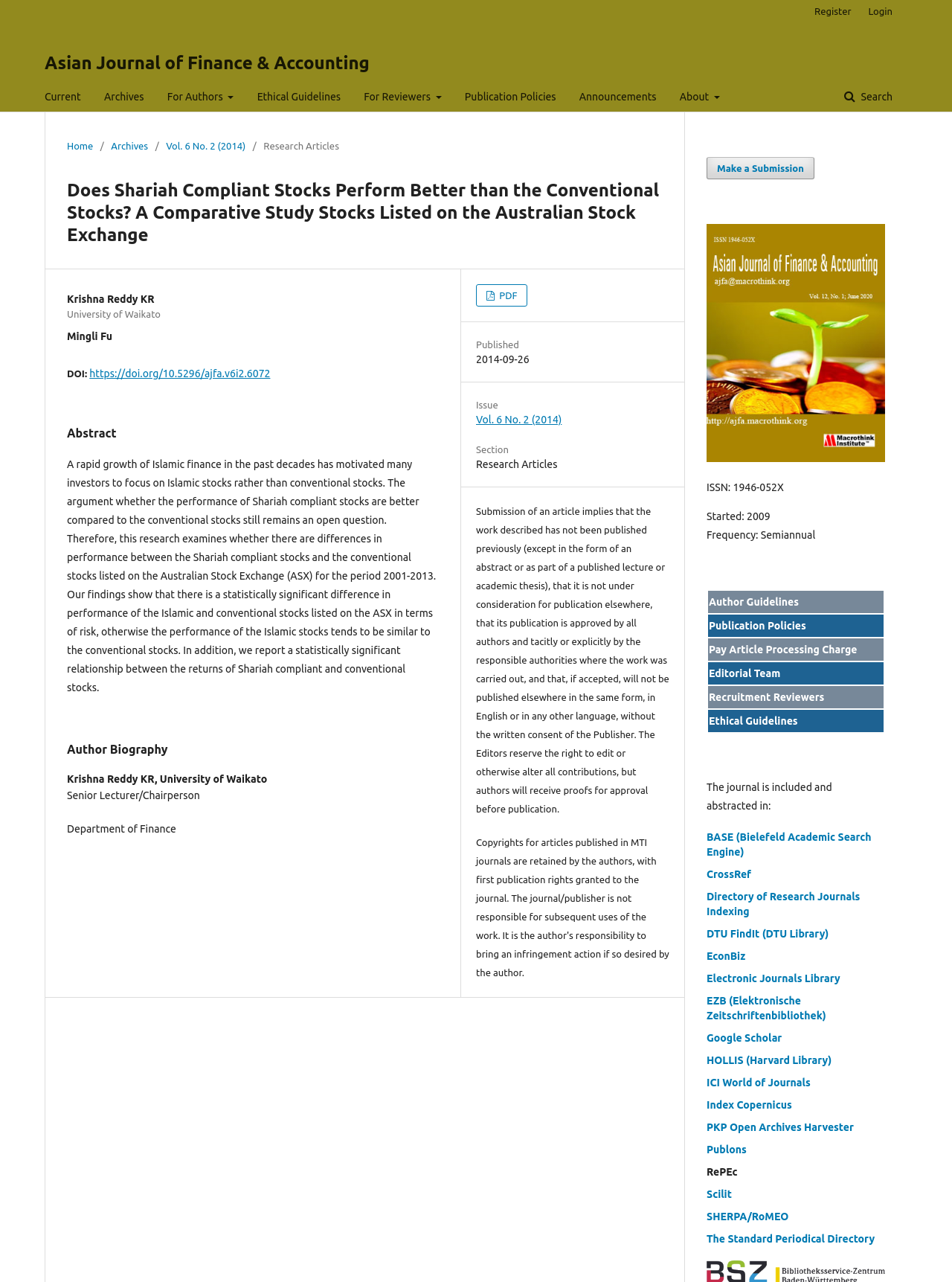Using the information from the screenshot, answer the following question thoroughly:
What is the frequency of the journal?

The frequency of the journal can be found in the bottom right corner of the webpage, where it is written as 'Frequency: Semiannual'.